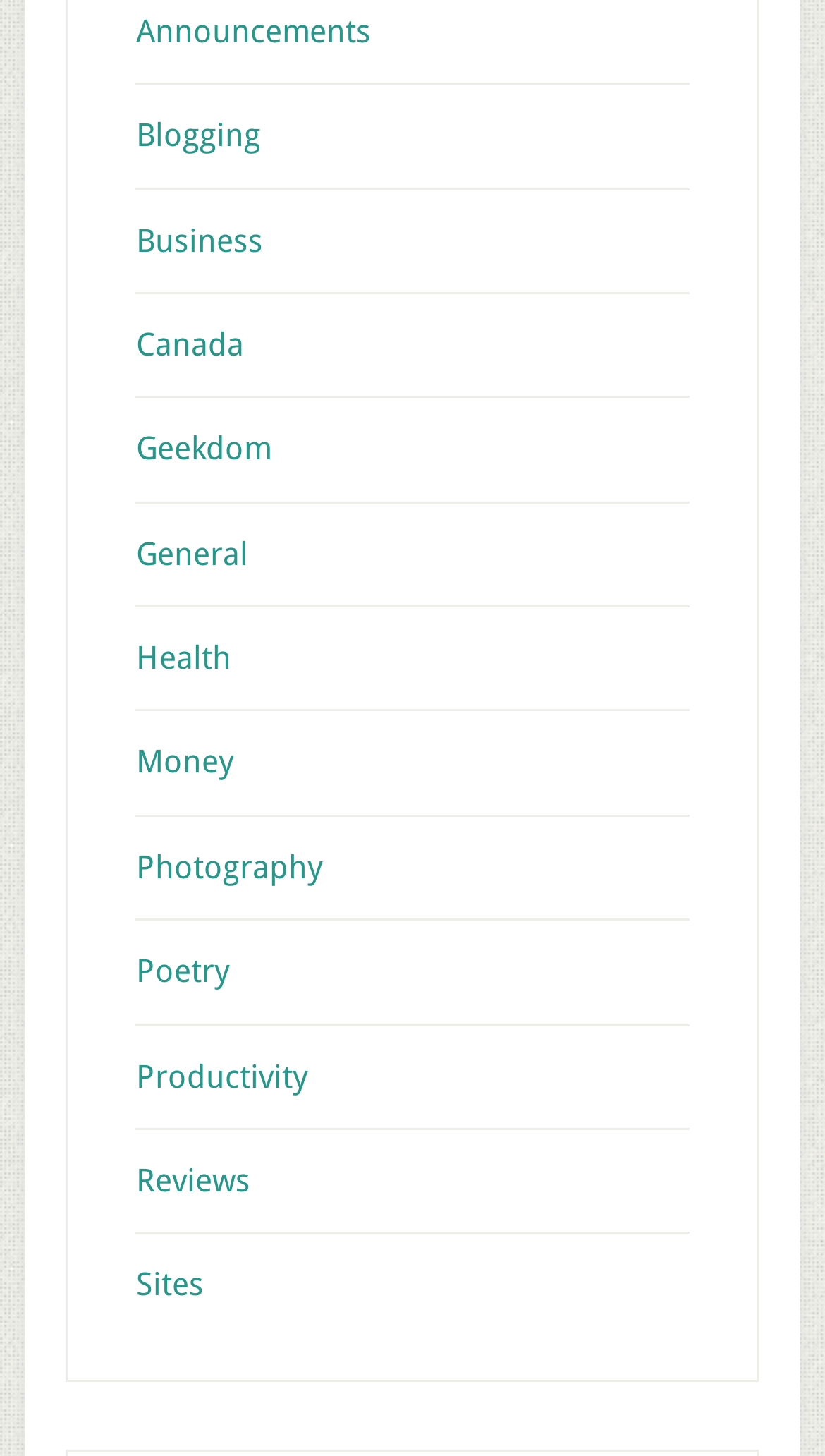How many links are there on the webpage?
Refer to the screenshot and answer in one word or phrase.

13